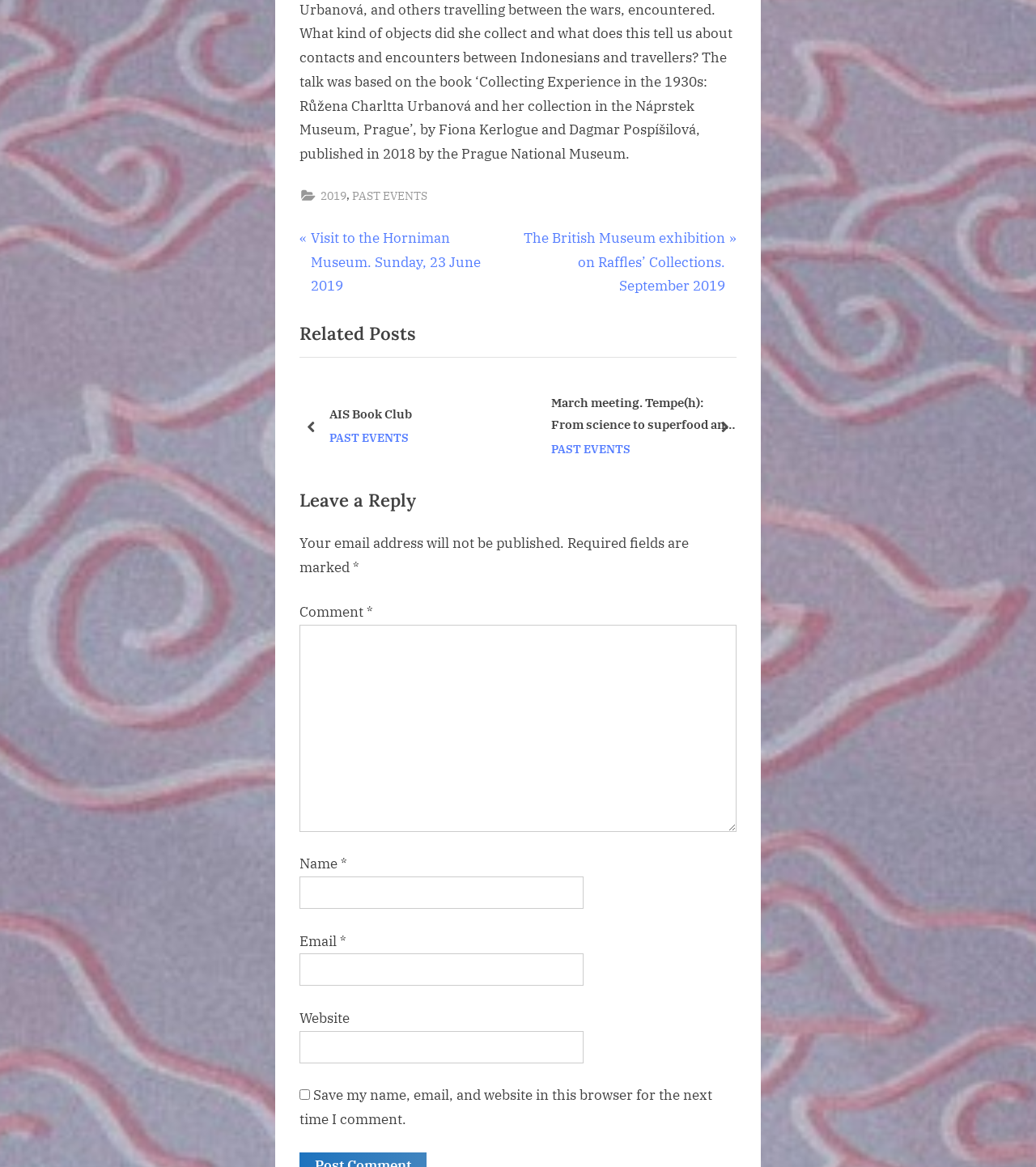Please locate the bounding box coordinates of the element that needs to be clicked to achieve the following instruction: "Click on the '2019' link". The coordinates should be four float numbers between 0 and 1, i.e., [left, top, right, bottom].

[0.309, 0.159, 0.334, 0.176]